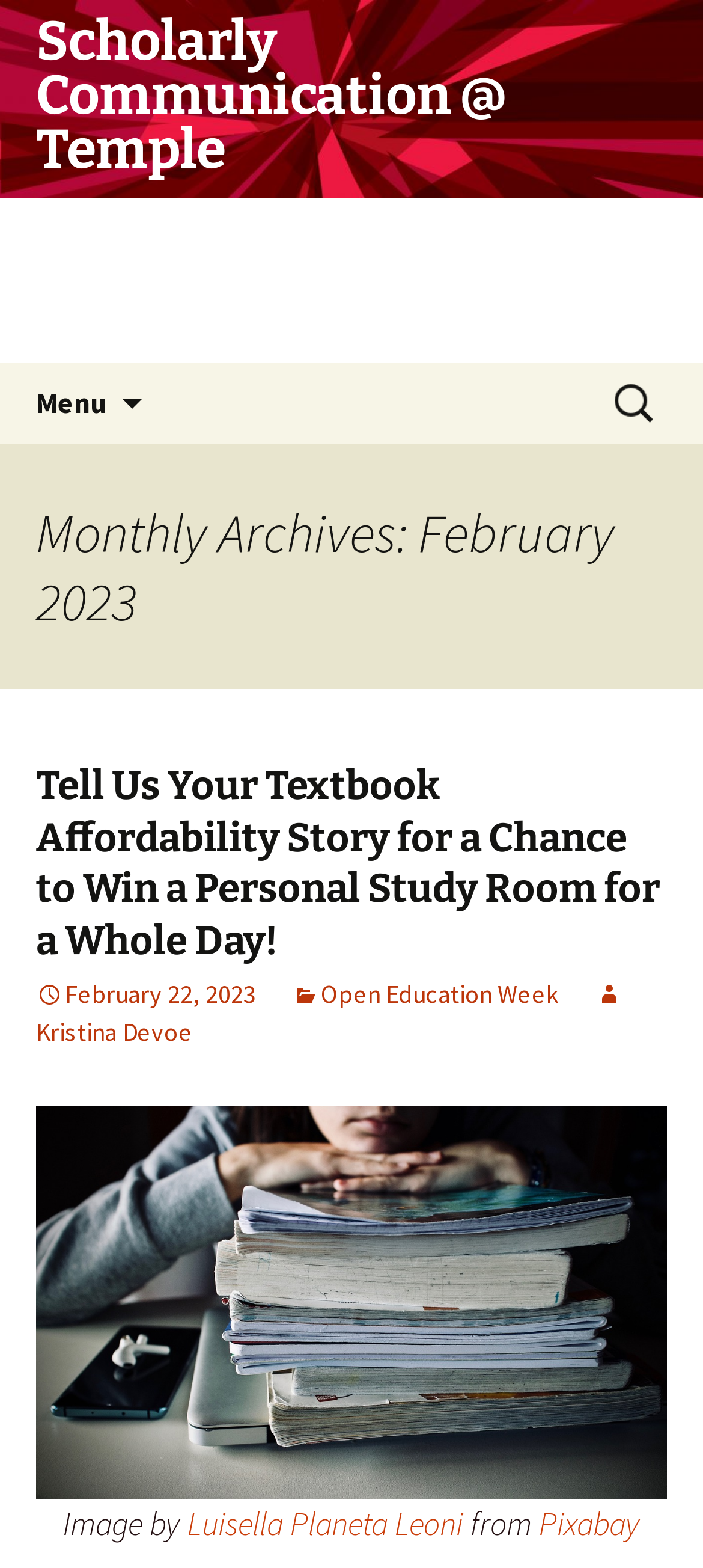Generate a thorough description of the webpage.

The webpage is about Scholarly Communication at Temple, with a focus on news and updates related to publishing, open access, copyright, and more for researchers and educators. 

At the top, there is a heading that reads "Scholarly Communication @ Temple" followed by a subheading that provides a brief description of the webpage's content. 

To the right of the headings, there is a button labeled "Menu" that, when expanded, controls the primary menu. Next to the menu button, there is a link to "Skip to content". 

On the top right corner, there is a search bar with a label "Search for:" where users can input their search queries. 

Below the search bar, there is a header section that displays the title "Monthly Archives: February 2023". 

Under the header, there are several news articles or updates. The first article is about sharing a textbook affordability story for a chance to win a personal study room for a day. The article is accompanied by a link to read more. 

Below the first article, there are several other updates, including one about Open Education Week, and another about an author named Kristina Devoe. Each update has a link to read more and is accompanied by a timestamp. 

At the bottom of the page, there is a figure with an image, and a caption that credits the image to Luisella Planeta Leoni from Pixabay.